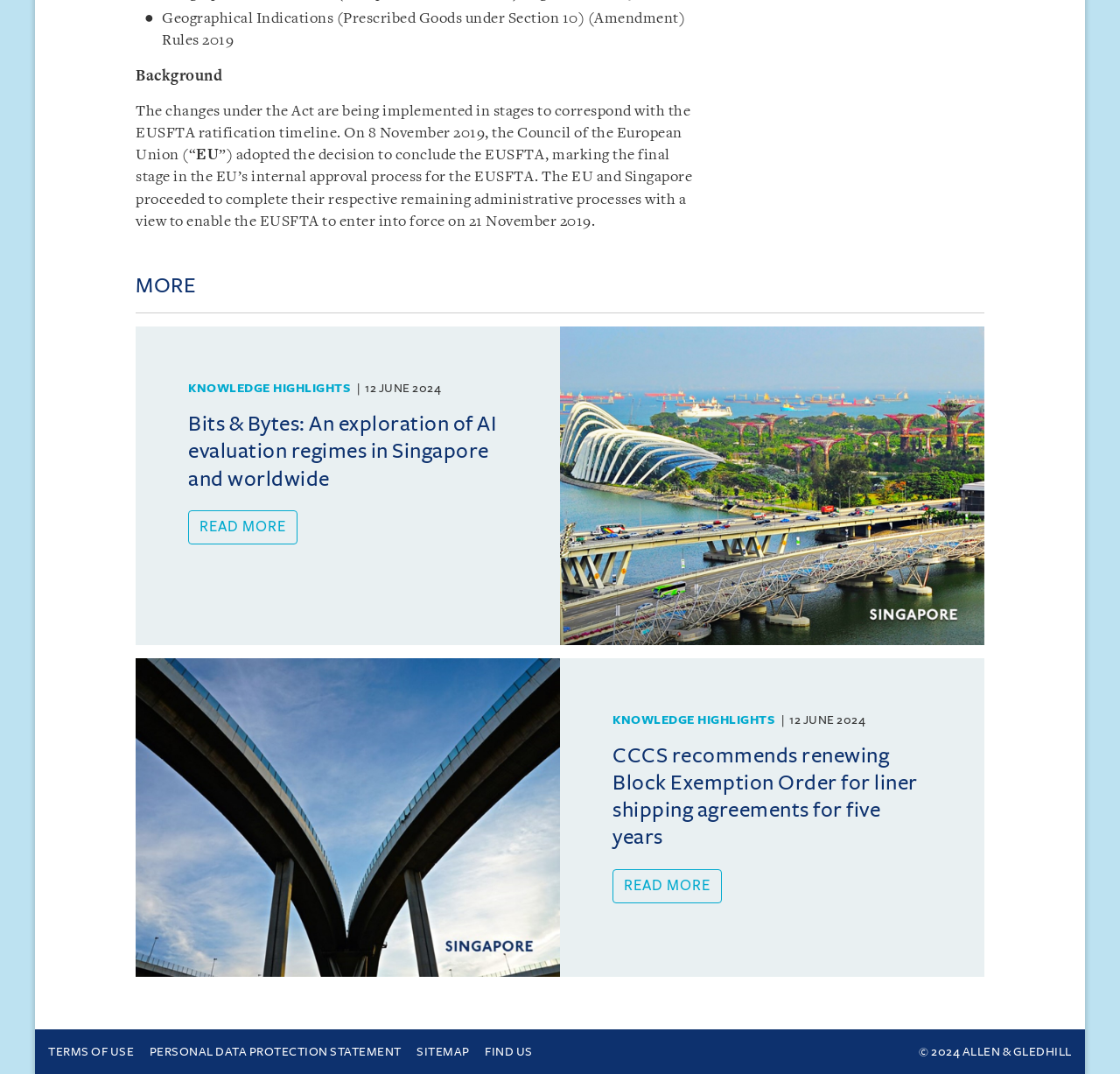Highlight the bounding box coordinates of the region I should click on to meet the following instruction: "Read more about CCCS recommends renewing Block Exemption Order for liner shipping agreements for five years".

[0.547, 0.809, 0.645, 0.841]